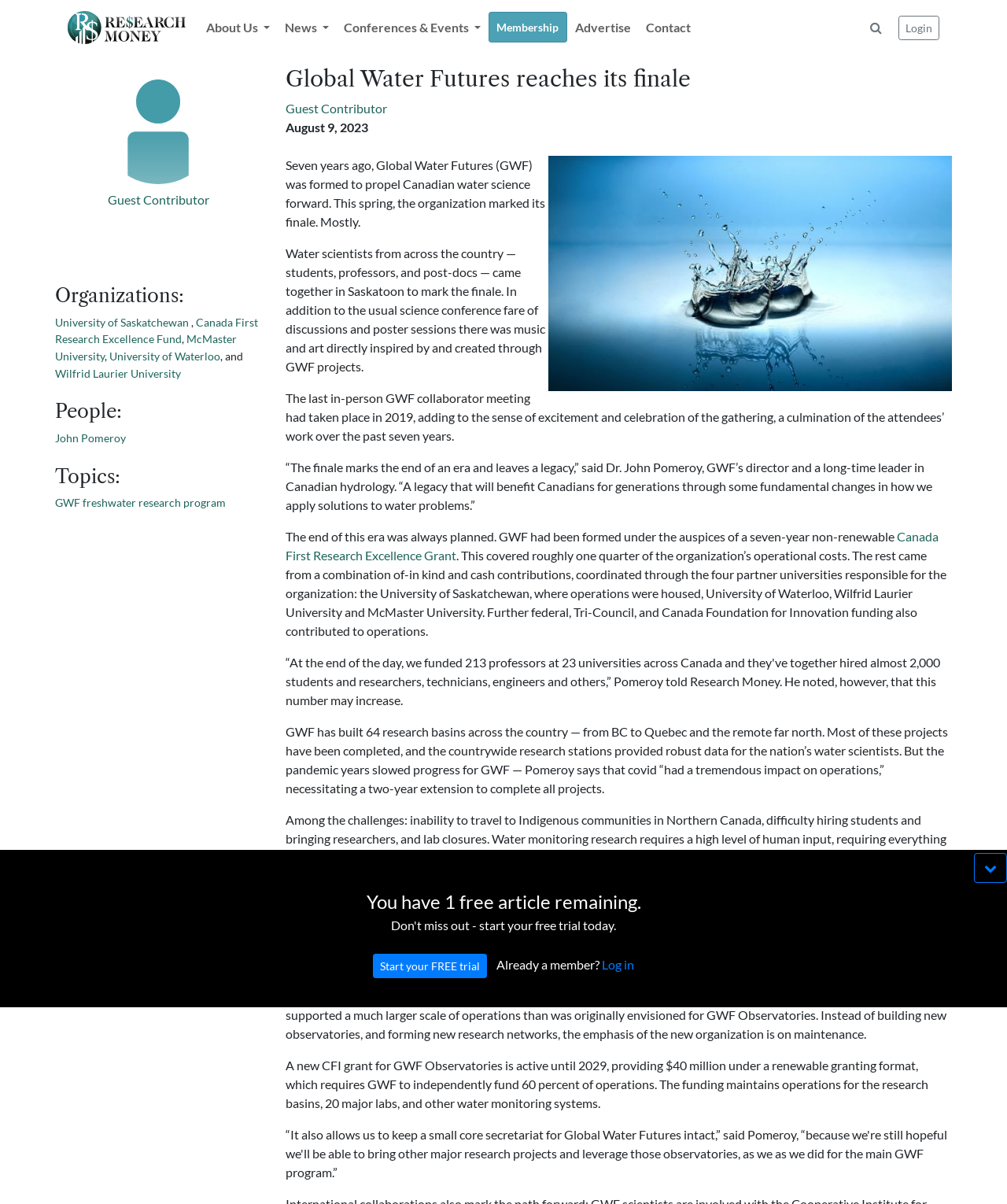Using a single word or phrase, answer the following question: 
How many research basins has GWF built across the country?

64